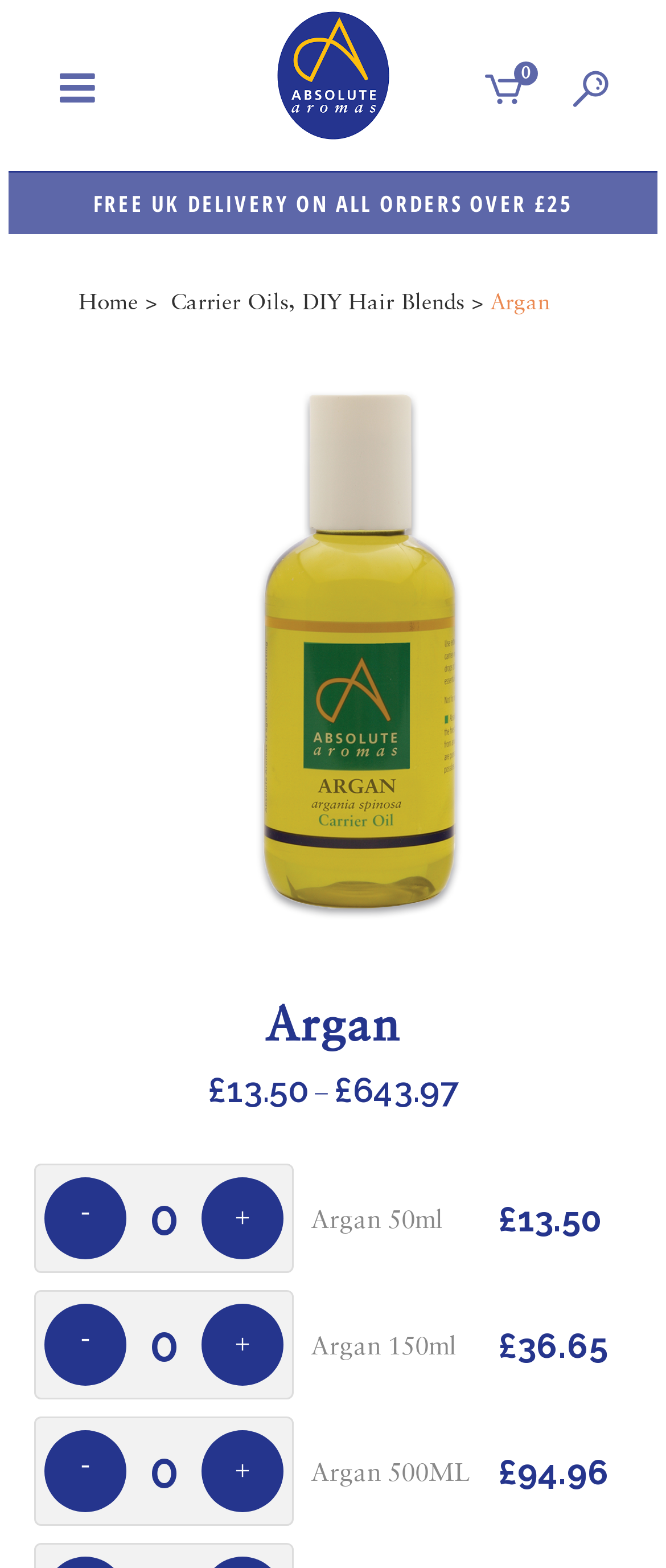Generate a thorough description of the webpage.

This webpage is about Argan Carrier Oil, a natural product for nourishing skin and hair. At the top, there is a logo on the left and a search bar on the right. Below the logo, there is a navigation menu with links to "Home", "Carrier Oils", "DIY Hair Blends", and the current page "Argan". 

On the left side, there is a large image of the Argan Carrier Oil product. Above the image, there is a heading "Argan" and below it, there are three rows of product information, each with a quantity selector, product name, and price. The product names are "Argan 50ml", "Argan 150ml", and "Argan 500ML", and their corresponding prices are "£13.50", "£36.65", and "£94.96". 

At the top right, there is a link to "FREE UK DELIVERY ON ALL ORDERS OVER £25".